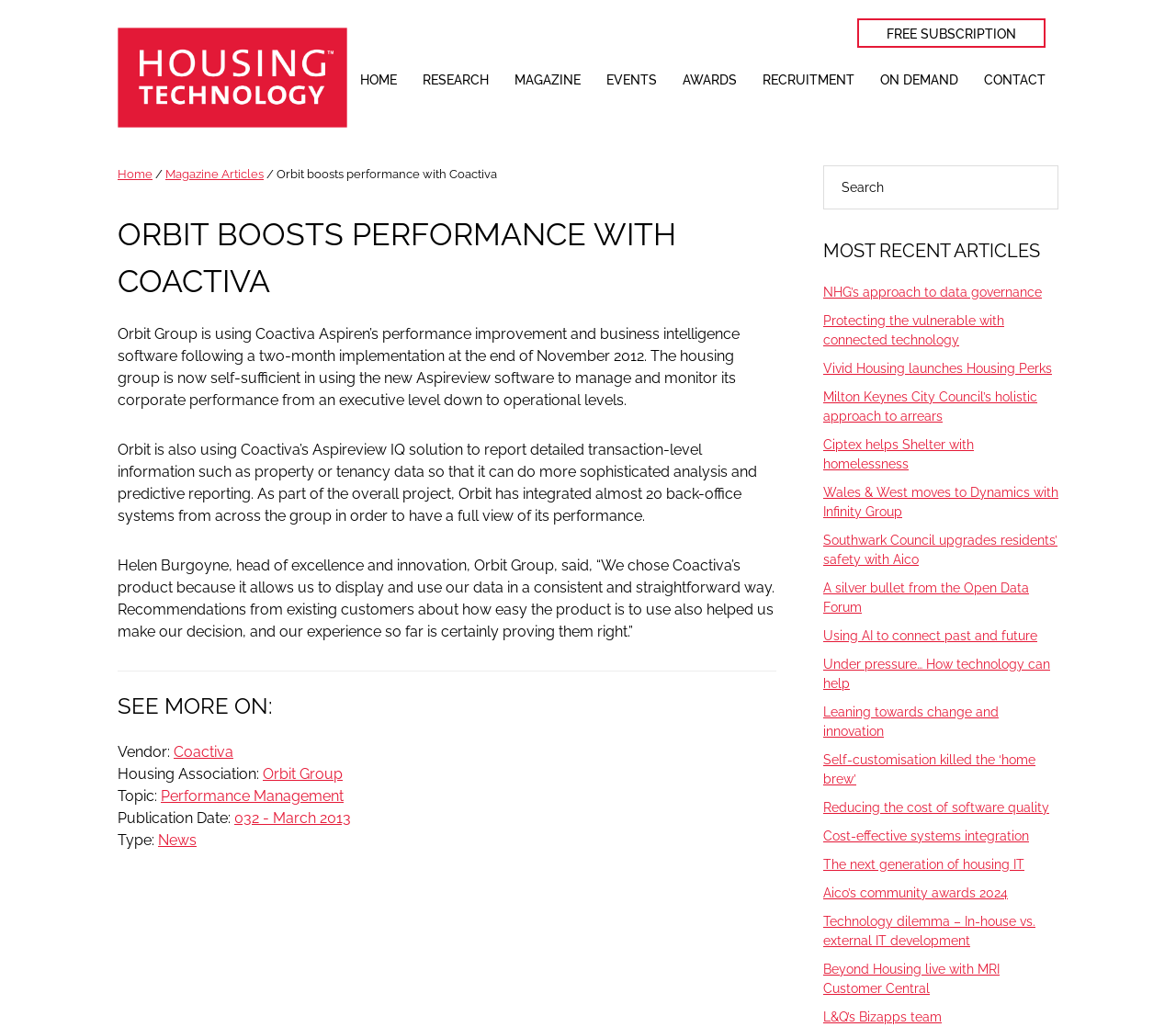Offer a meticulous caption that includes all visible features of the webpage.

The webpage is about Orbit Group's implementation of Coactiva's performance improvement and business intelligence software. At the top, there are four "skip to" links, allowing users to navigate to primary navigation, main content, primary sidebar, or footer. Below these links, there is a logo of "Housing Technology" with an image and a text "Housing | IT | Telecoms | Business | Ecology".

On the top-right corner, there is a link to "FREE SUBSCRIPTION". The main navigation menu is located below, with eight links: "HOME", "RESEARCH", "MAGAZINE", "EVENTS", "AWARDS", "RECRUITMENT", "ON DEMAND", and "CONTACT".

The main content area is divided into two sections. On the left, there is an article about Orbit Group's implementation of Coactiva's software, with a heading "ORBIT BOOSTS PERFORMANCE WITH COACTIVA". The article consists of three paragraphs, describing the implementation process and the benefits of using the software. Below the article, there is a footer section with links to related topics, including "Vendor:", "Housing Association:", "Topic:", "Publication Date:", and "Type:".

On the right side, there is a primary sidebar with a search box and a heading "MOST RECENT ARTICLES". Below the search box, there are 15 links to recent articles, with titles such as "NHG’s approach to data governance", "Protecting the vulnerable with connected technology", and "Beyond Housing live with MRI Customer Central".